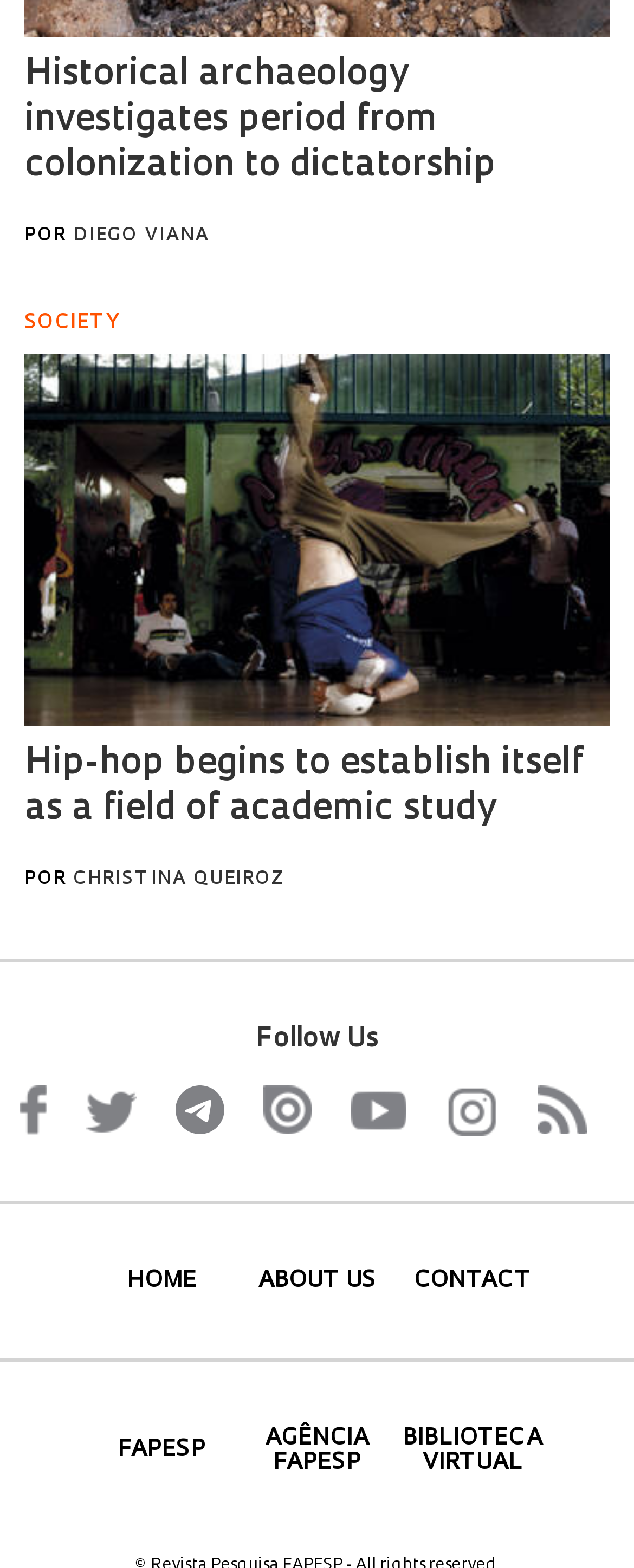Identify the bounding box coordinates of the region that needs to be clicked to carry out this instruction: "Contact us". Provide these coordinates as four float numbers ranging from 0 to 1, i.e., [left, top, right, bottom].

[0.625, 0.809, 0.865, 0.825]